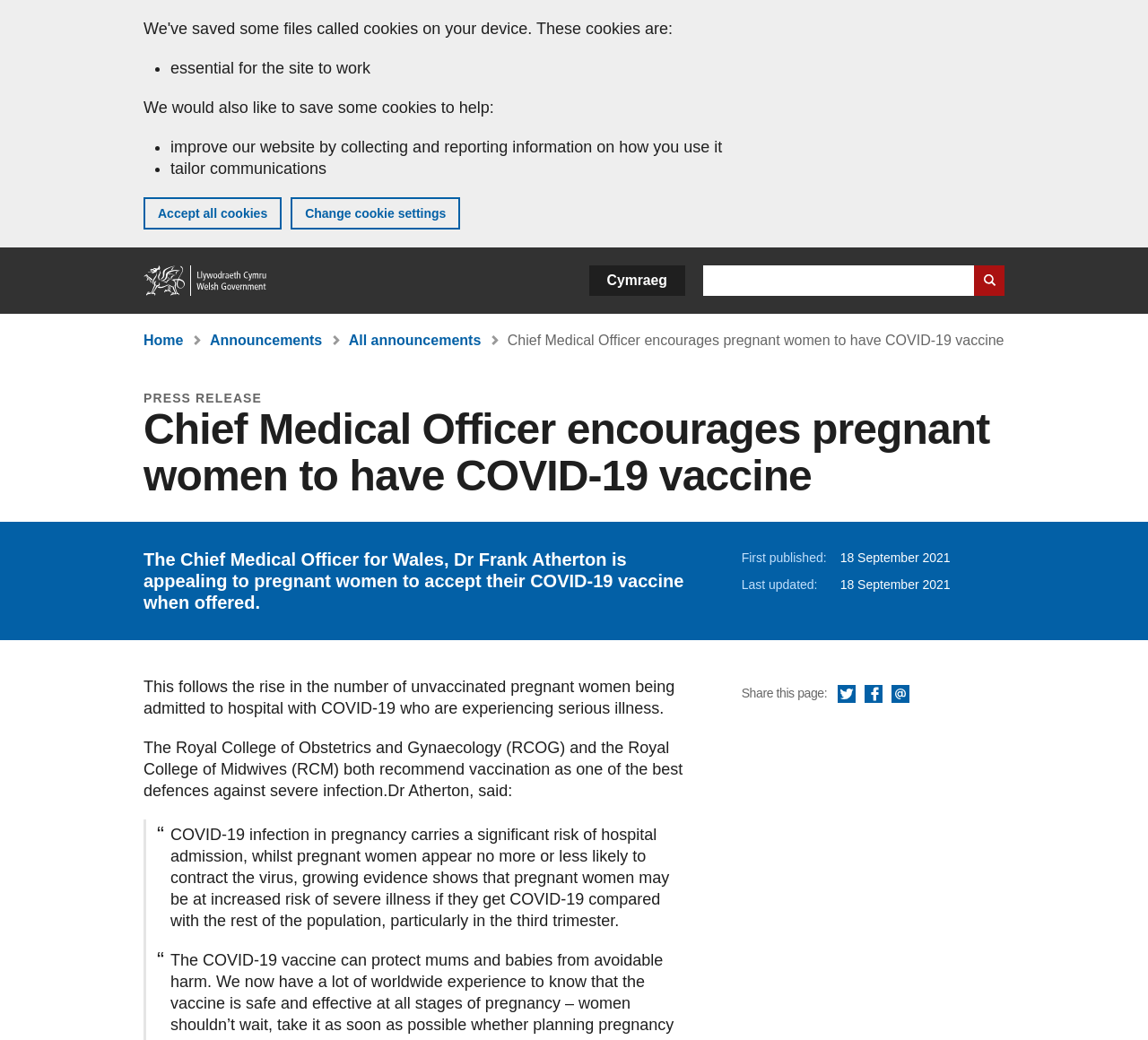What is the increased risk of severe illness for pregnant women with COVID-19?
Could you give a comprehensive explanation in response to this question?

The question is asking about the increased risk of severe illness for pregnant women with COVID-19. From the webpage, we can see that growing evidence shows that pregnant women may be at increased risk of severe illness if they get COVID-19 compared with the rest of the population, particularly in the third trimester.